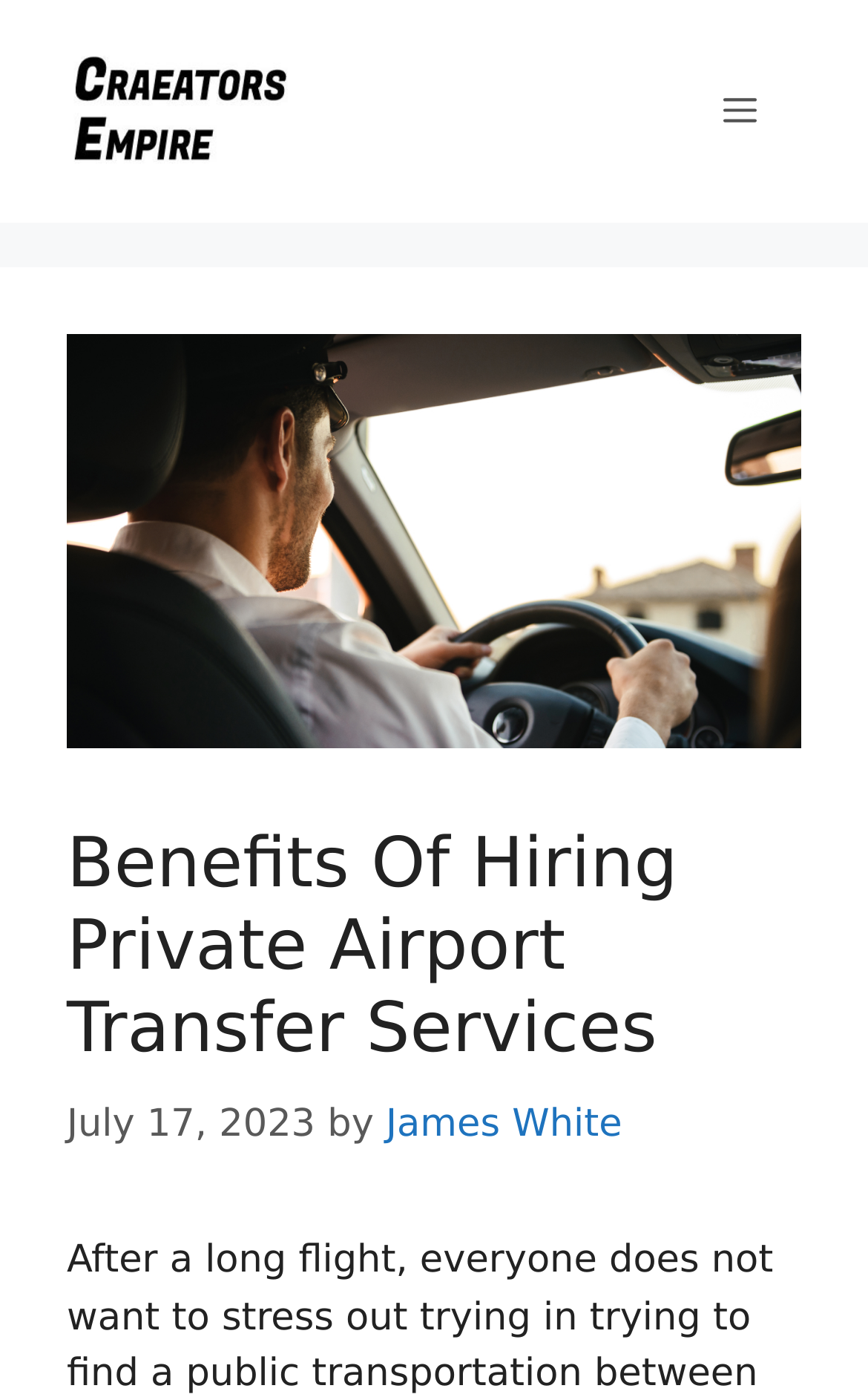What is the name of the website?
Based on the image, answer the question in a detailed manner.

I determined the name of the website by looking at the banner element at the top of the page, which contains a link with the text 'Creators Empire'.